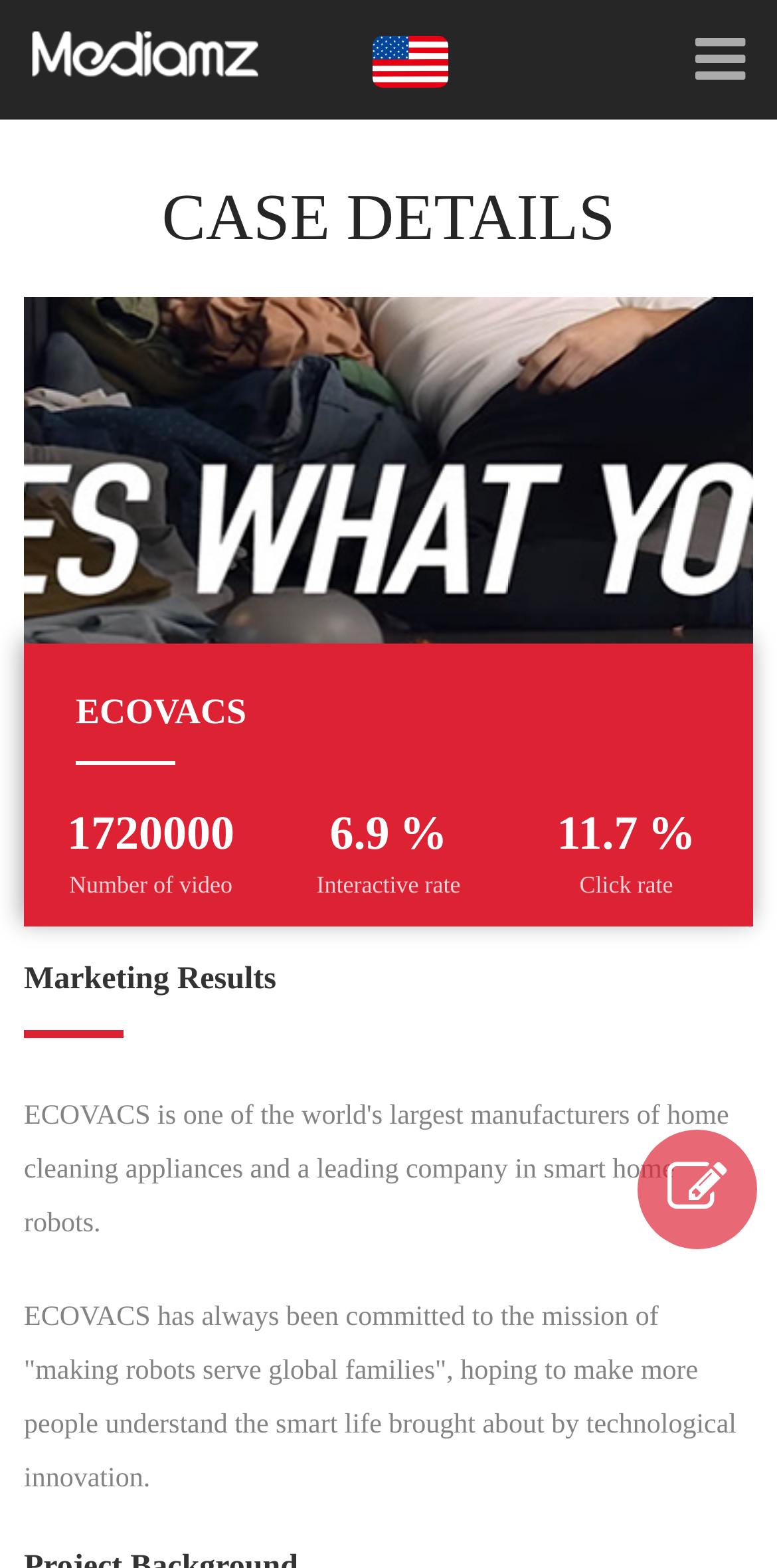Use the information in the screenshot to answer the question comprehensively: What is the number of videos?

The number of videos is 1720000, which is indicated by the StaticText element with the text '1720000' and the description 'Number of video'.